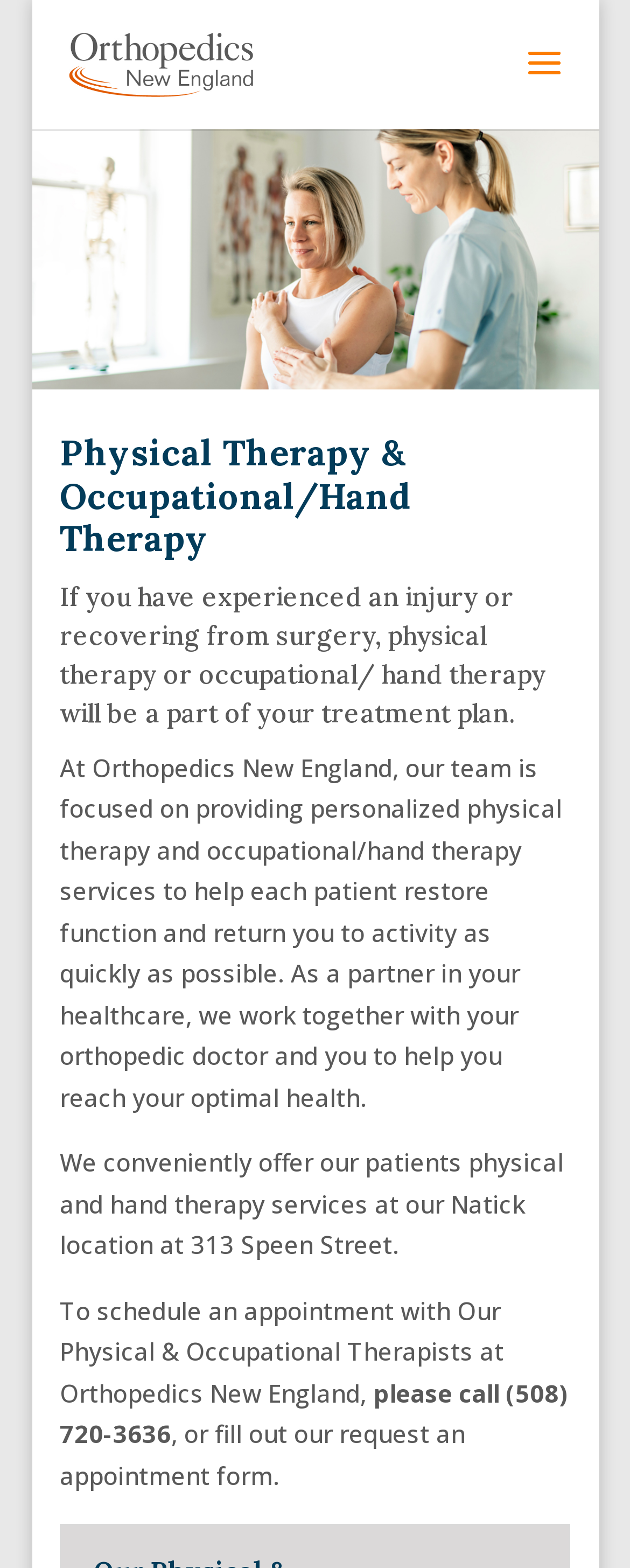Refer to the screenshot and give an in-depth answer to this question: What is the goal of physical therapy and occupational/hand therapy?

Based on the static text on the webpage, the goal of physical therapy and occupational/hand therapy is to help each patient restore function and return to activity as quickly as possible.